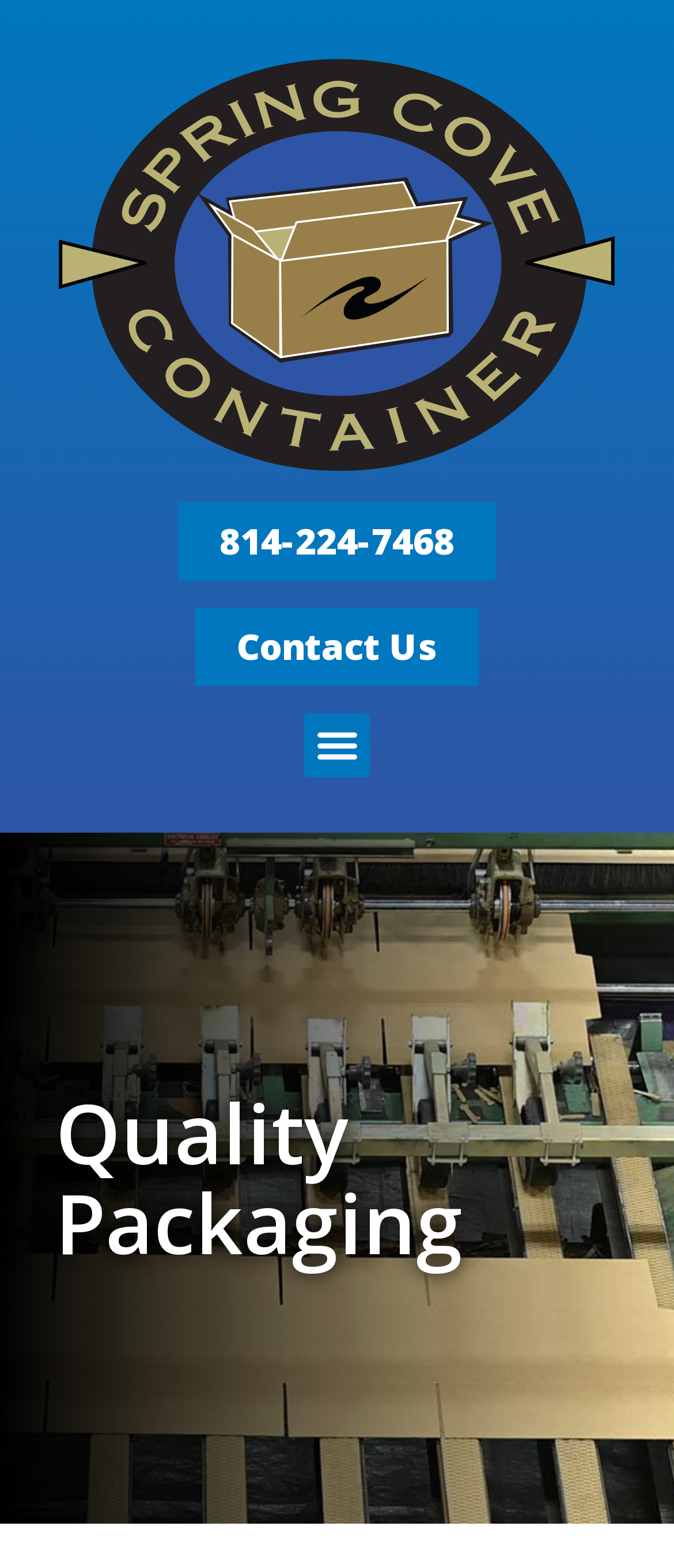Bounding box coordinates must be specified in the format (top-left x, top-left y, bottom-right x, bottom-right y). All values should be floating point numbers between 0 and 1. What are the bounding box coordinates of the UI element described as: 814-224-7468

[0.264, 0.321, 0.736, 0.37]